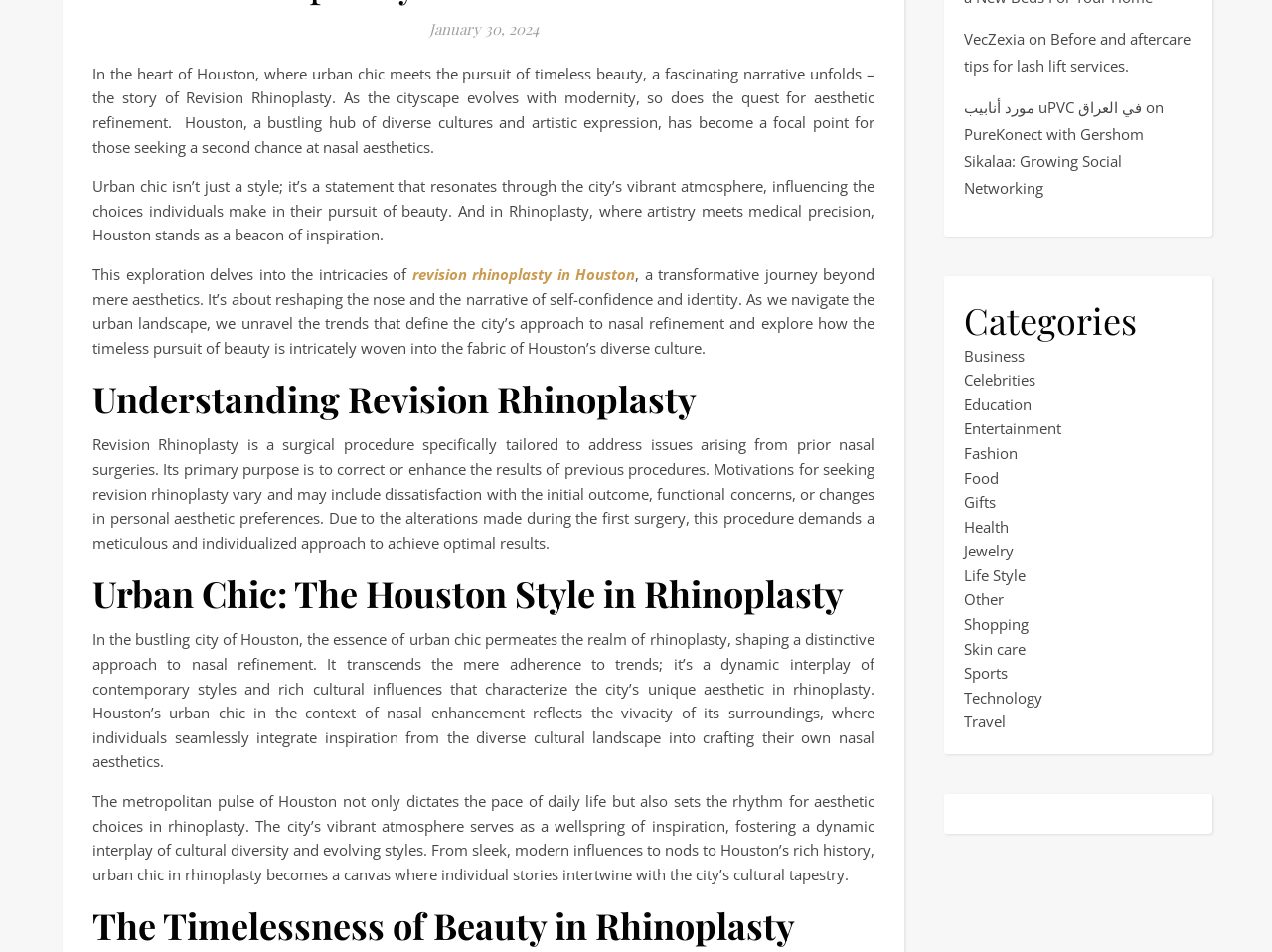Please specify the bounding box coordinates of the clickable region to carry out the following instruction: "Browse 'Categories'". The coordinates should be four float numbers between 0 and 1, in the format [left, top, right, bottom].

[0.758, 0.311, 0.938, 0.361]